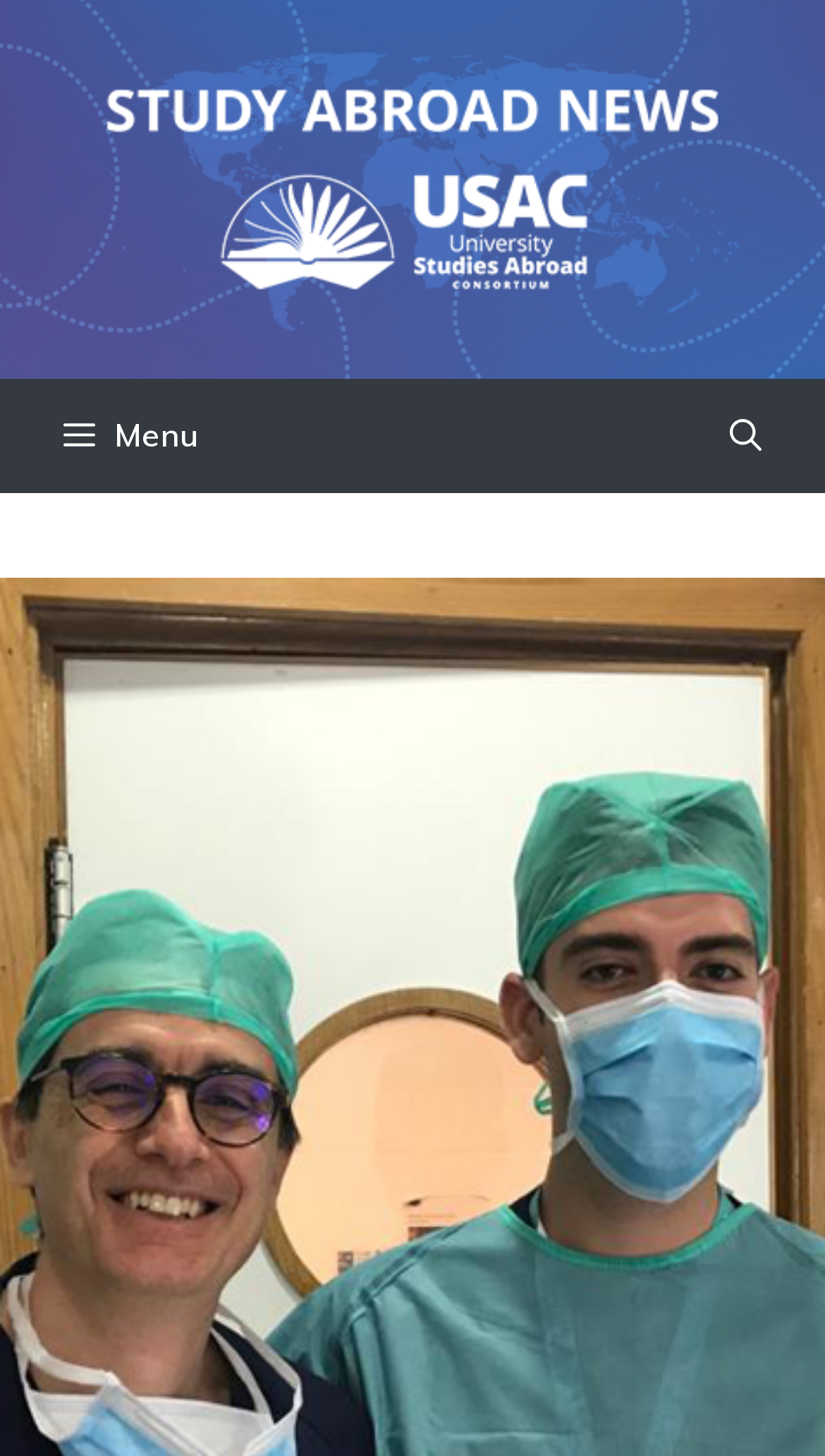Identify the bounding box for the described UI element: "aria-label="Open search"".

[0.808, 0.26, 1.0, 0.339]